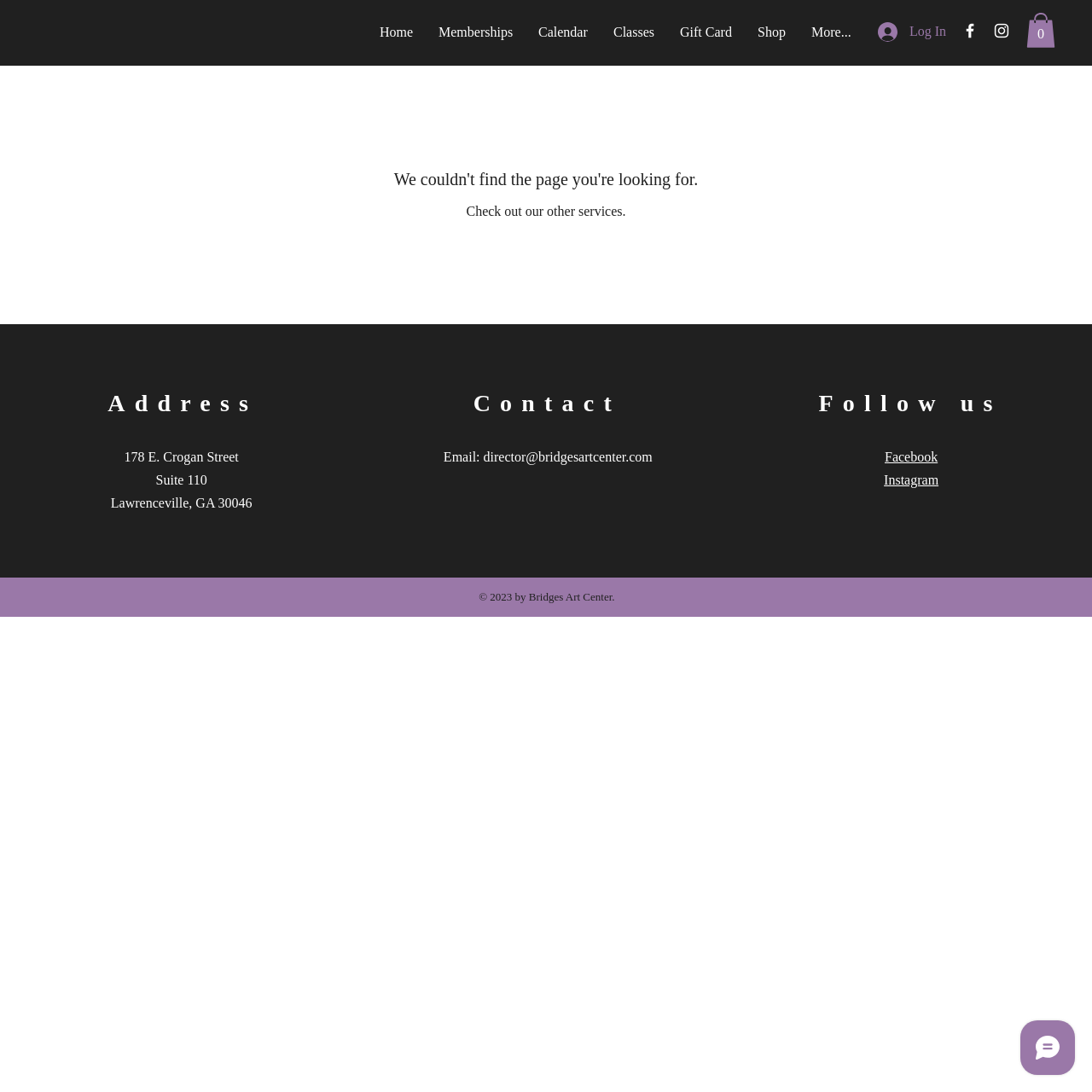Give a one-word or short-phrase answer to the following question: 
What is the current number of items in the cart?

0